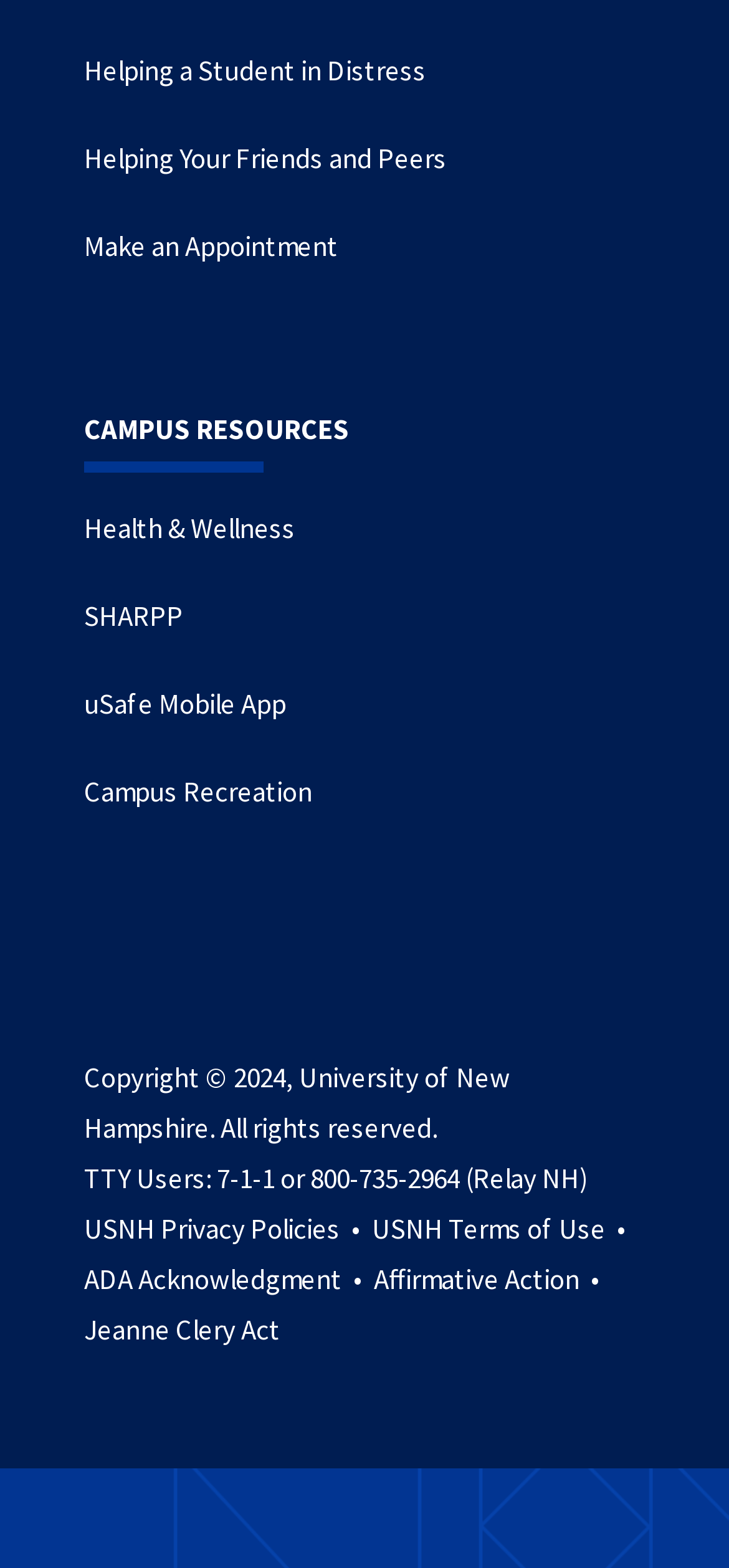Calculate the bounding box coordinates of the UI element given the description: "Helping Your Friends and Peers".

[0.115, 0.089, 0.613, 0.112]